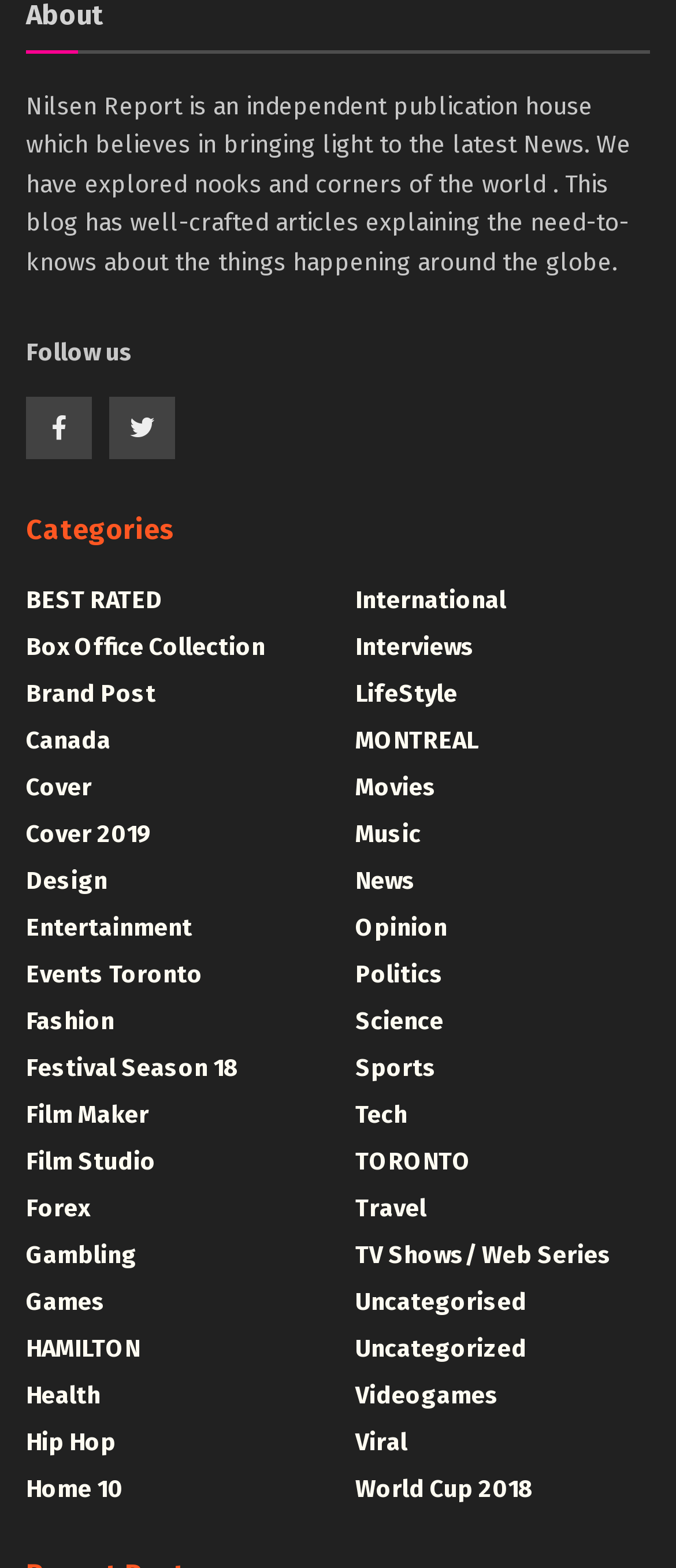Using the information shown in the image, answer the question with as much detail as possible: What is the position of the 'Follow us' text?

The 'Follow us' text has a y1 coordinate of 0.215, which is above the y1 coordinates of the social media icons (0.253). Therefore, the 'Follow us' text is positioned above the social media icons.